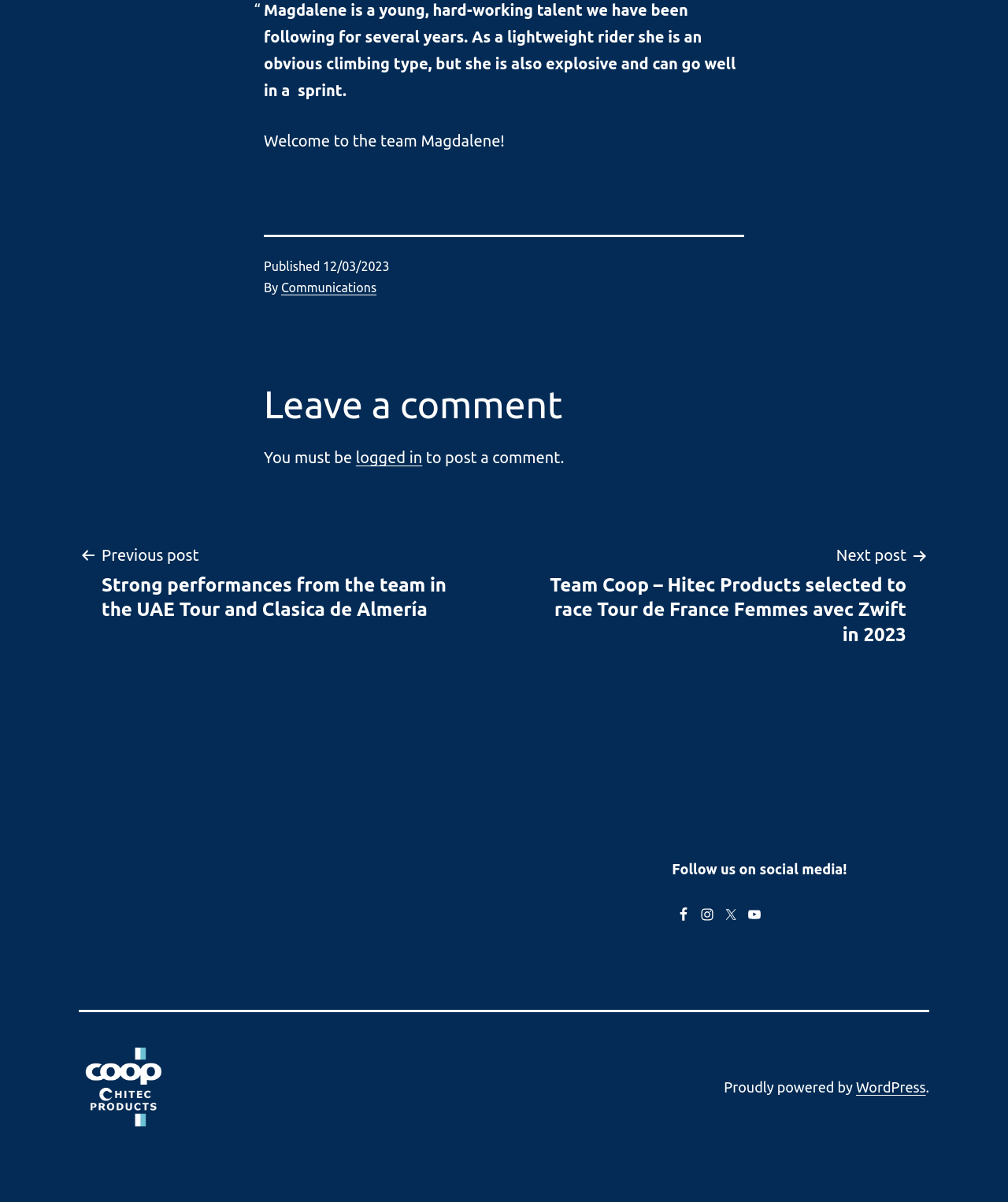Highlight the bounding box coordinates of the region I should click on to meet the following instruction: "Visit the team's homepage".

[0.078, 0.894, 0.167, 0.912]